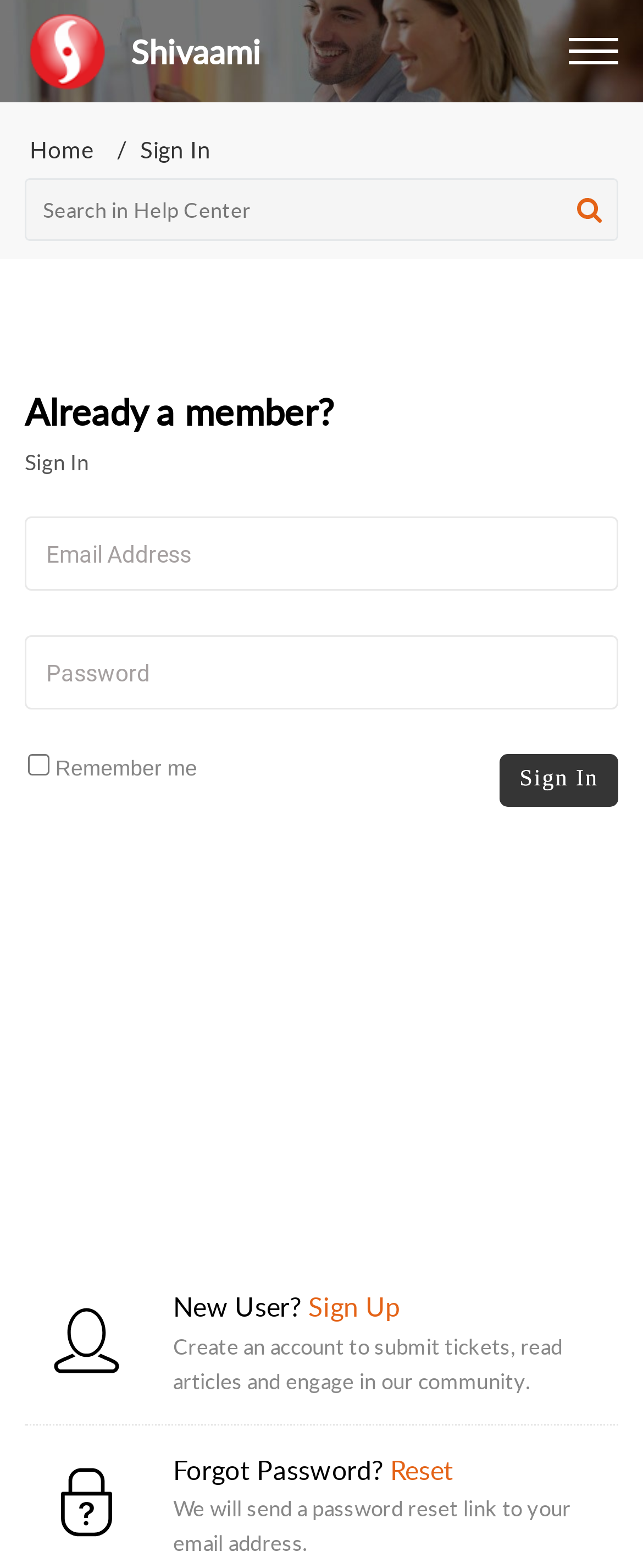Using the image as a reference, answer the following question in as much detail as possible:
What options are available for new users?

For new users, there is an option to 'Sign Up' which is located below the sign-in form, along with a brief description of the benefits of creating an account, such as submitting tickets, reading articles, and engaging in the community.